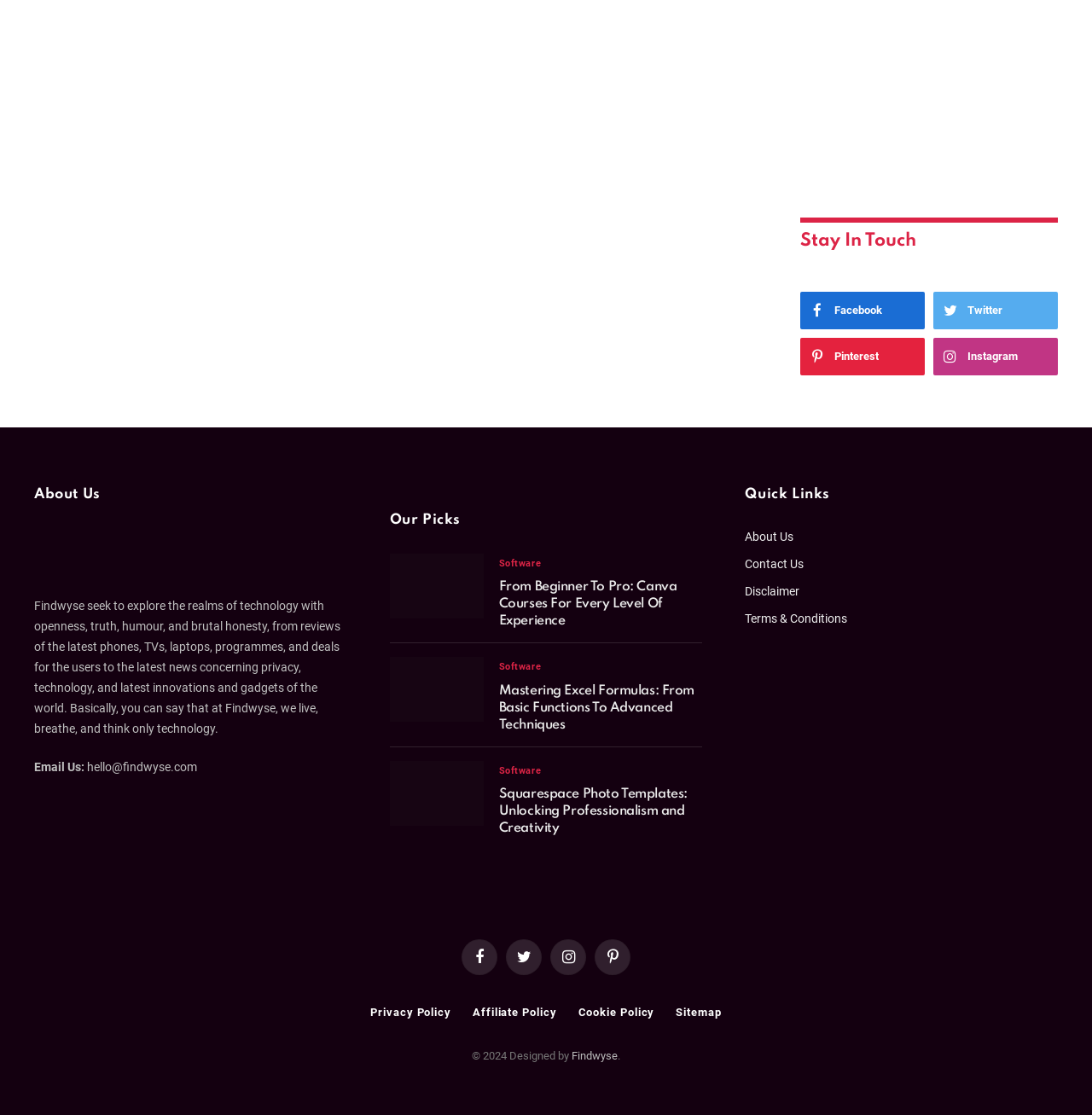Please provide the bounding box coordinates for the UI element as described: "Contact Us". The coordinates must be four floats between 0 and 1, represented as [left, top, right, bottom].

[0.682, 0.464, 0.736, 0.477]